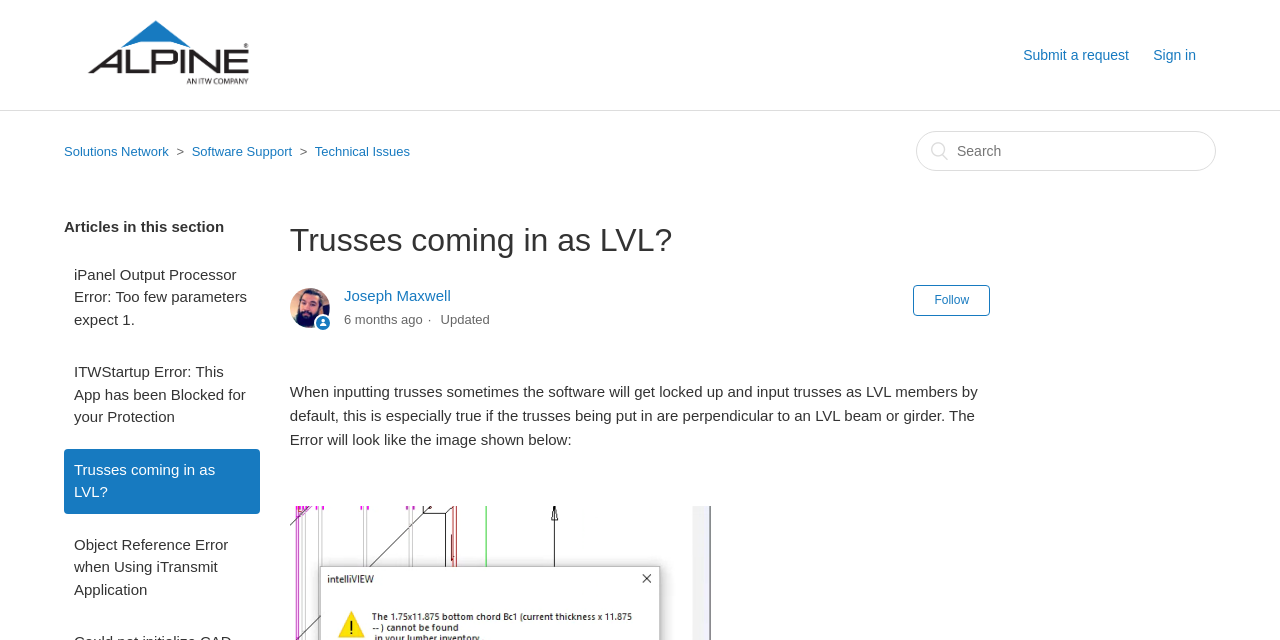What type of issues are discussed on this webpage?
Can you offer a detailed and complete answer to this question?

The webpage has a navigation menu with links to 'Software Support' and 'Technical Issues', indicating that the webpage is focused on discussing technical issues related to software and other technical topics. The presence of article links such as 'iPanel Output Processor Error' and 'ITWStartup Error' further supports this conclusion.